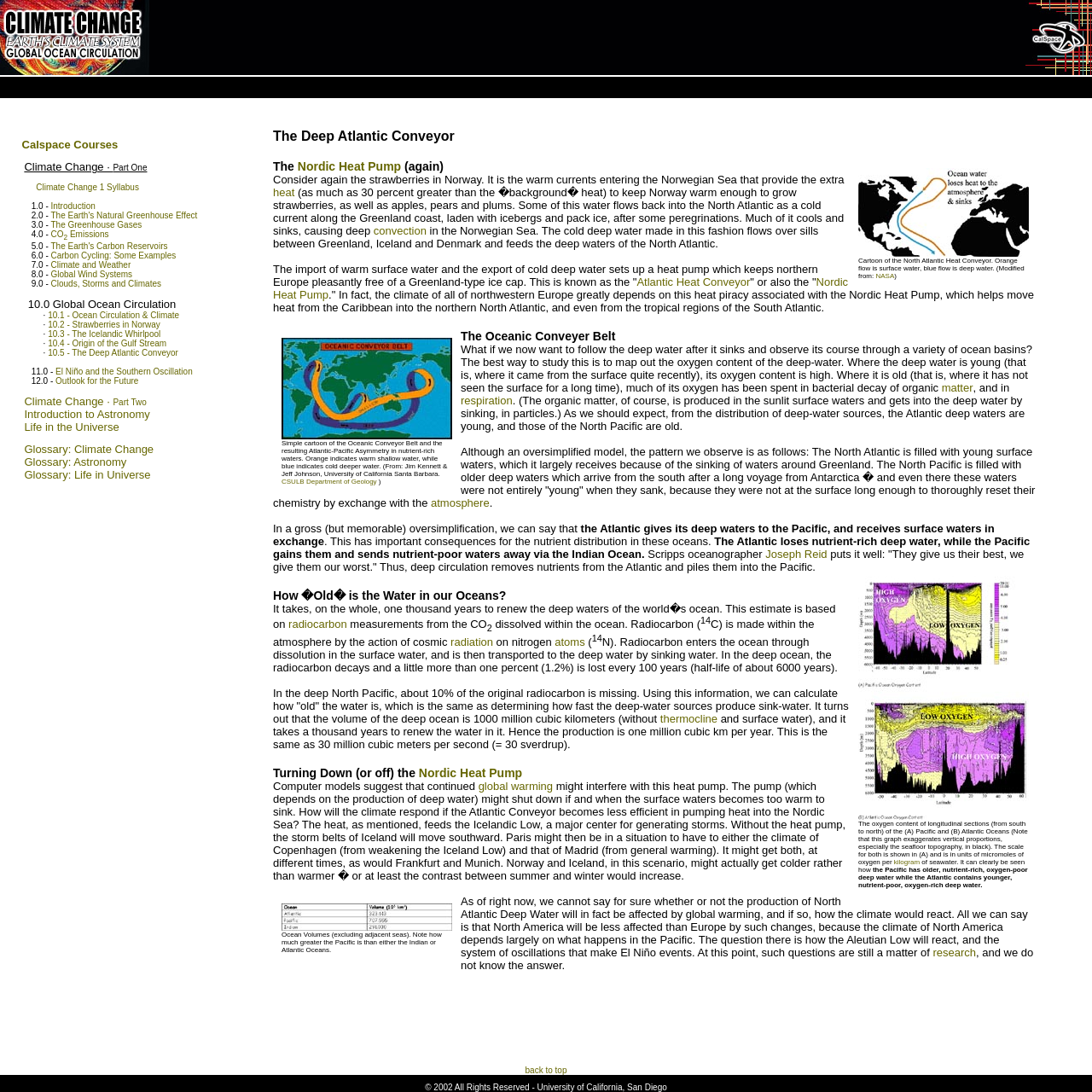Please give a concise answer to this question using a single word or phrase: 
How long does it take to renew the deep waters of the world's ocean?

1,000 years